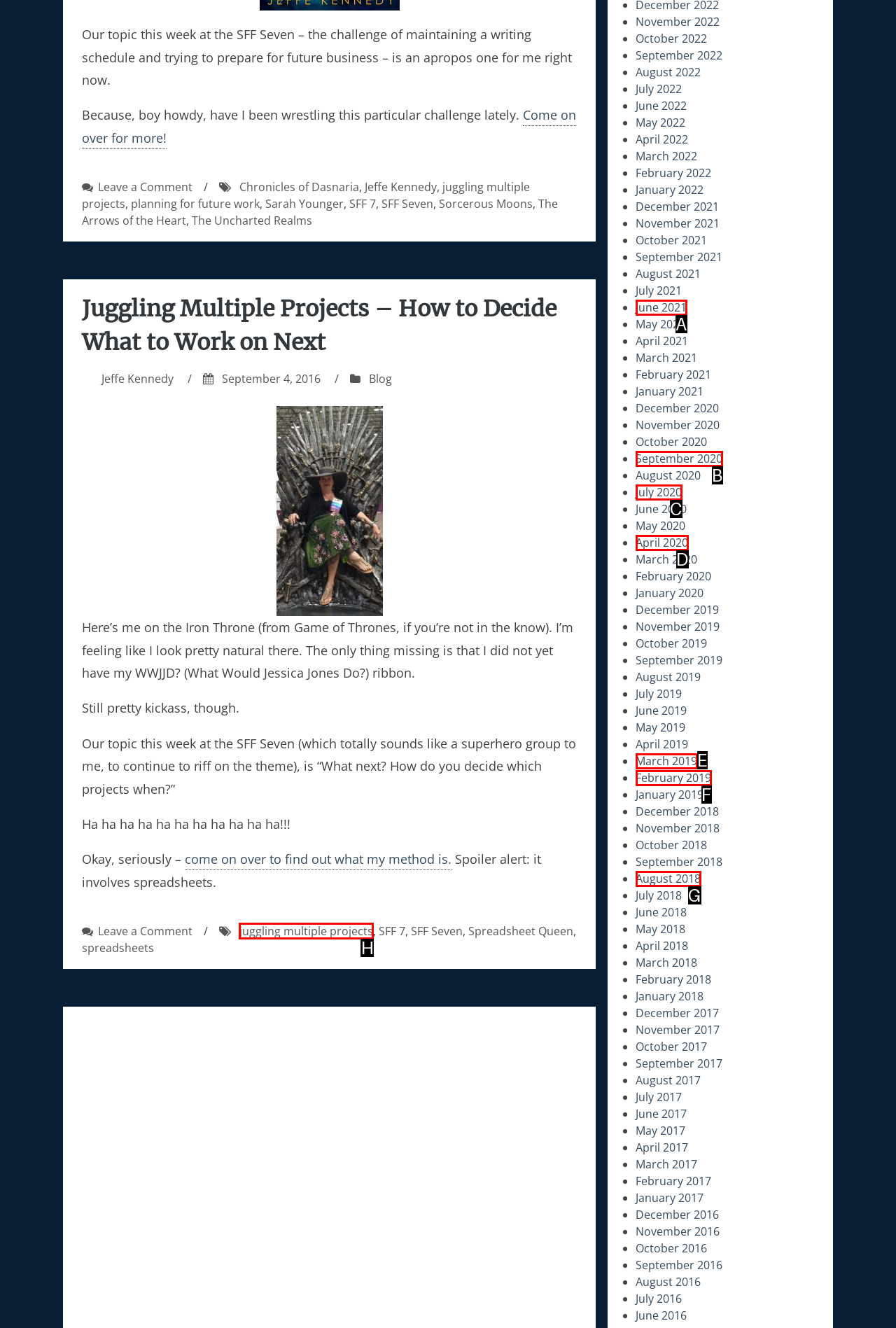From the given options, choose the one to complete the task: Click on the link to read more about juggling multiple projects
Indicate the letter of the correct option.

H